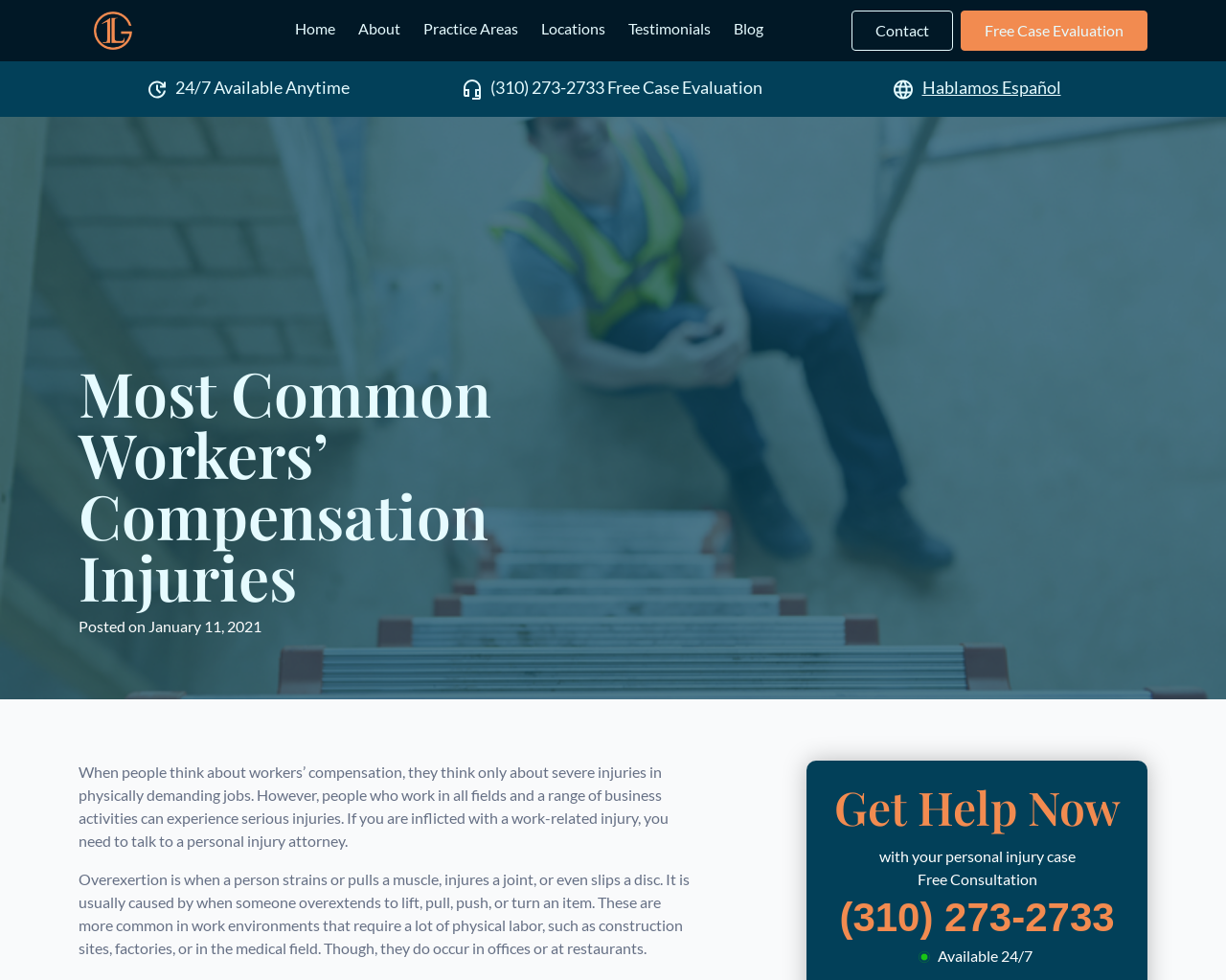Locate the bounding box coordinates of the clickable part needed for the task: "Click the 'Get Help Now' button".

[0.67, 0.792, 0.923, 0.854]